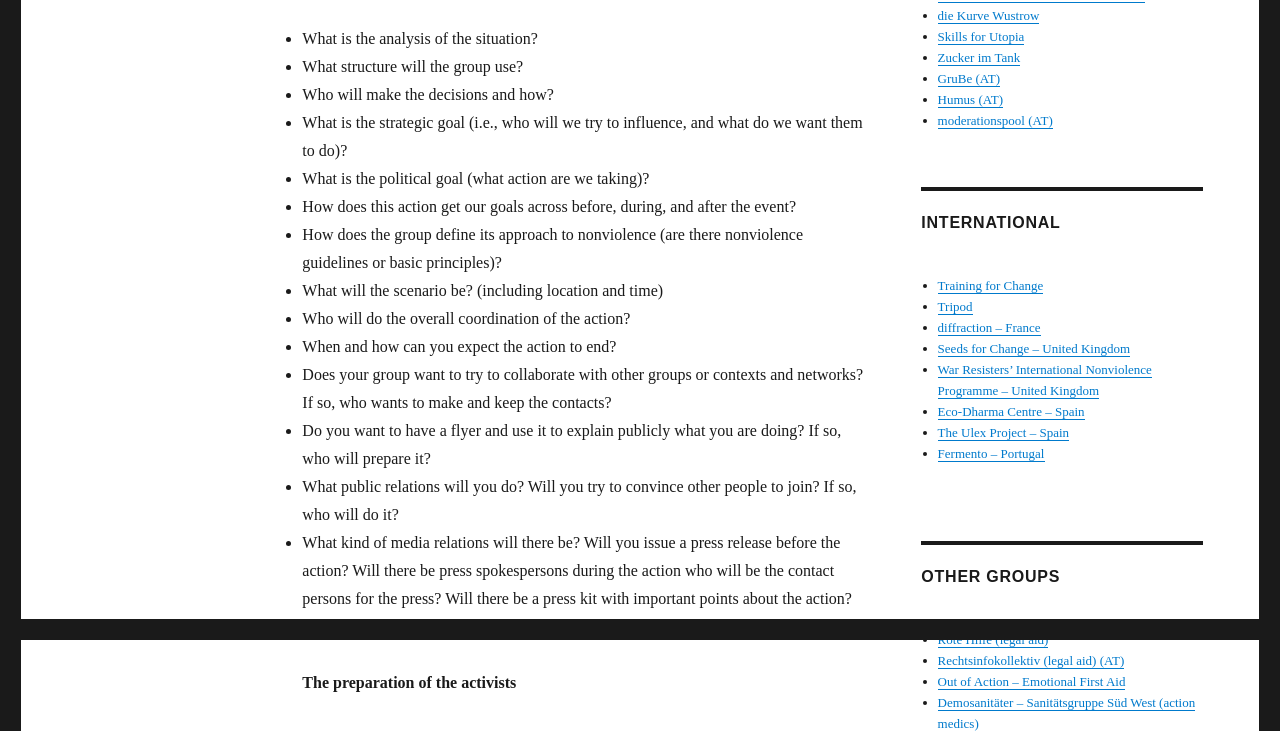Identify the bounding box coordinates for the UI element described as follows: "diffraction – France". Ensure the coordinates are four float numbers between 0 and 1, formatted as [left, top, right, bottom].

[0.733, 0.438, 0.813, 0.458]